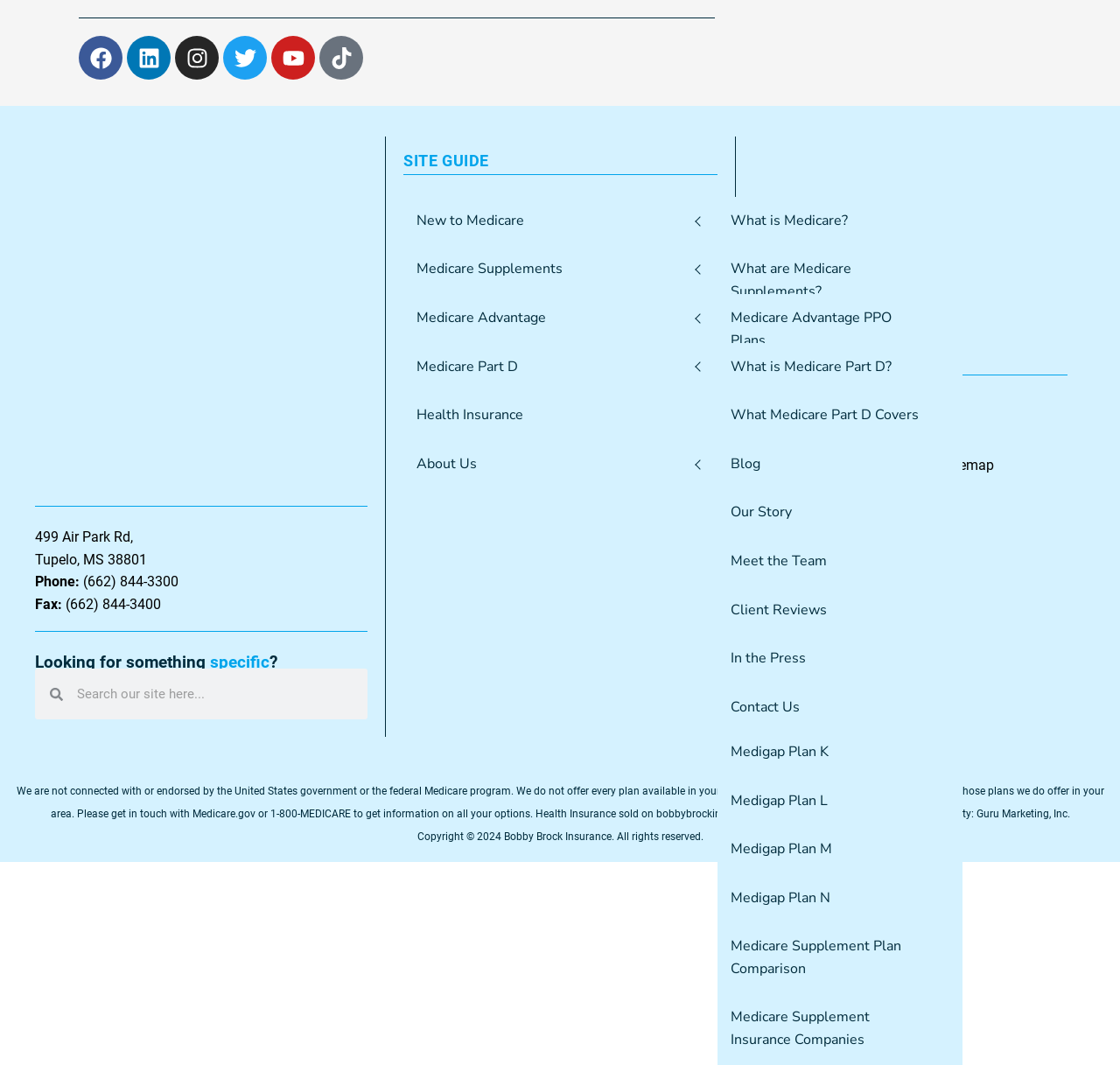Answer succinctly with a single word or phrase:
How many social media links are available?

5